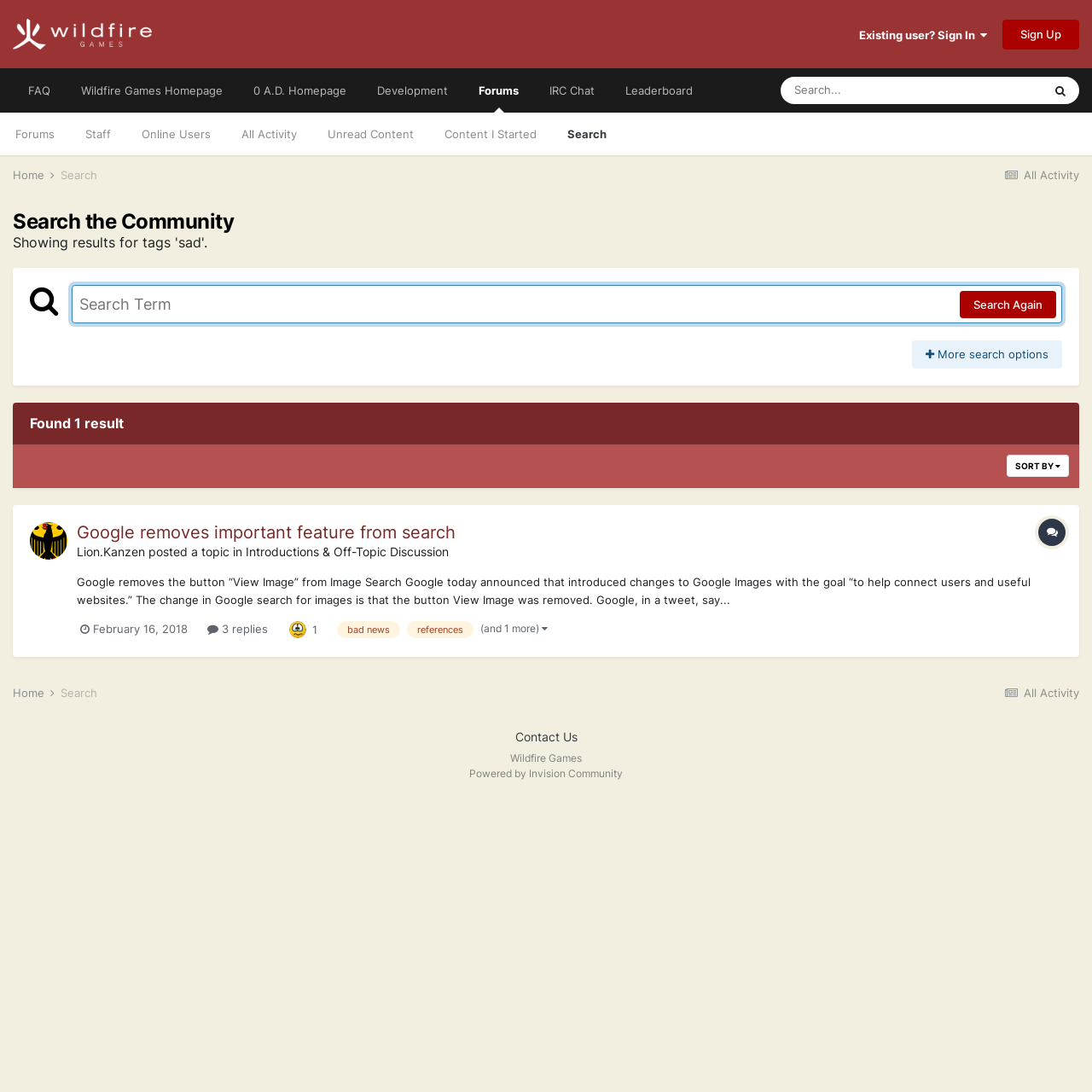Determine the bounding box coordinates for the UI element matching this description: "Davis and Snyder, P.A.".

None